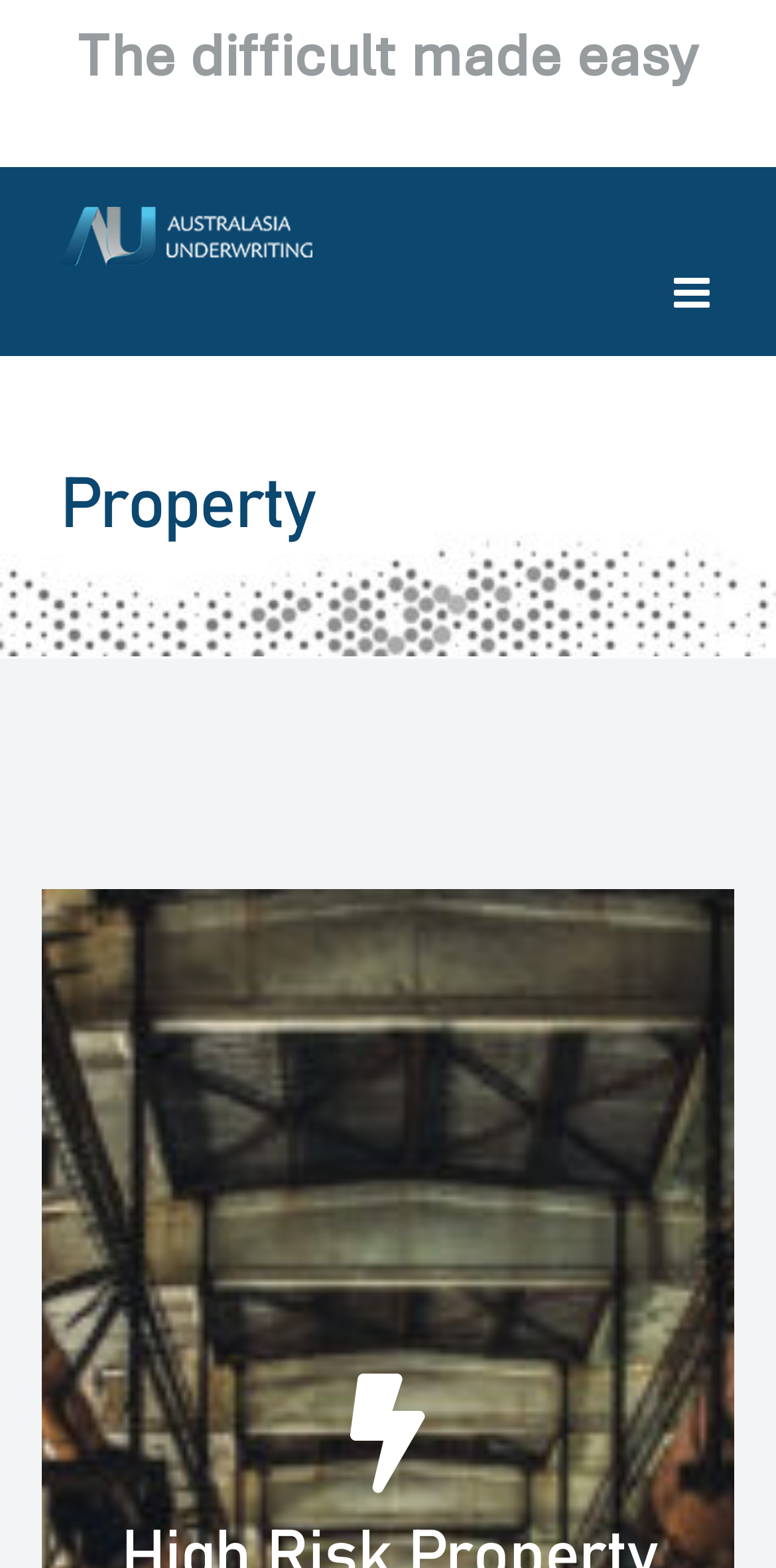What is the phone number on the webpage? From the image, respond with a single word or brief phrase.

+613 9559 3310